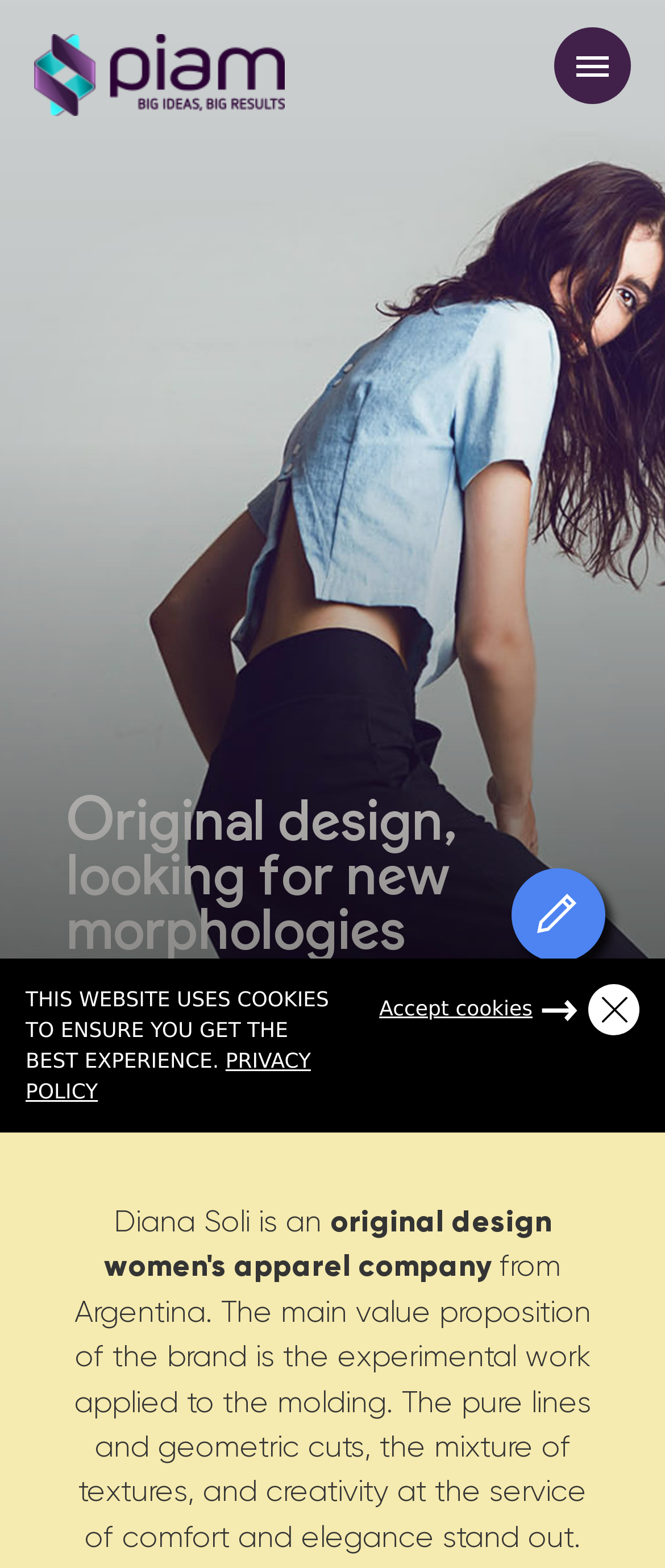Explain the webpage's layout and main content in detail.

The webpage is about Diana Soli, an original design women's apparel company from Argentina. At the top left, there is a link and an image, likely a logo, with a width spanning about 37% of the page. To the right of the logo, there are two static text elements, "Menu" and "Close", which are likely part of a navigation menu.

Below the logo, there is a heading that reads "Original design, looking for new morphologies", which takes up about 80% of the page's width. Underneath this heading, there is a static text element "DIANA SOLI" that spans about 22% of the page's width.

Further down, there is a paragraph of text that describes the brand's value proposition, highlighting its experimental work, pure lines, geometric cuts, and creativity. This text block takes up about 77% of the page's width.

At the very top of the page, there is a heading that reads "We're here for you. Say hi." which spans about 80% of the page's width. Below this heading, there are three links: "Become a Client", "Join Piam", and "Newsletter", which are aligned to the left and take up about 80% of the page's width.

On the right side of the page, there are several images, including one that appears to be a social media icon, and another that seems to be a cookie policy icon. There is also a static text element that informs users that the website uses cookies, and a link to the "PRIVACY POLICY" page.

At the bottom of the page, there is a link to "Accept cookies" and another image, likely a button. To the right of these elements, there is a link with an image, possibly a social media link.